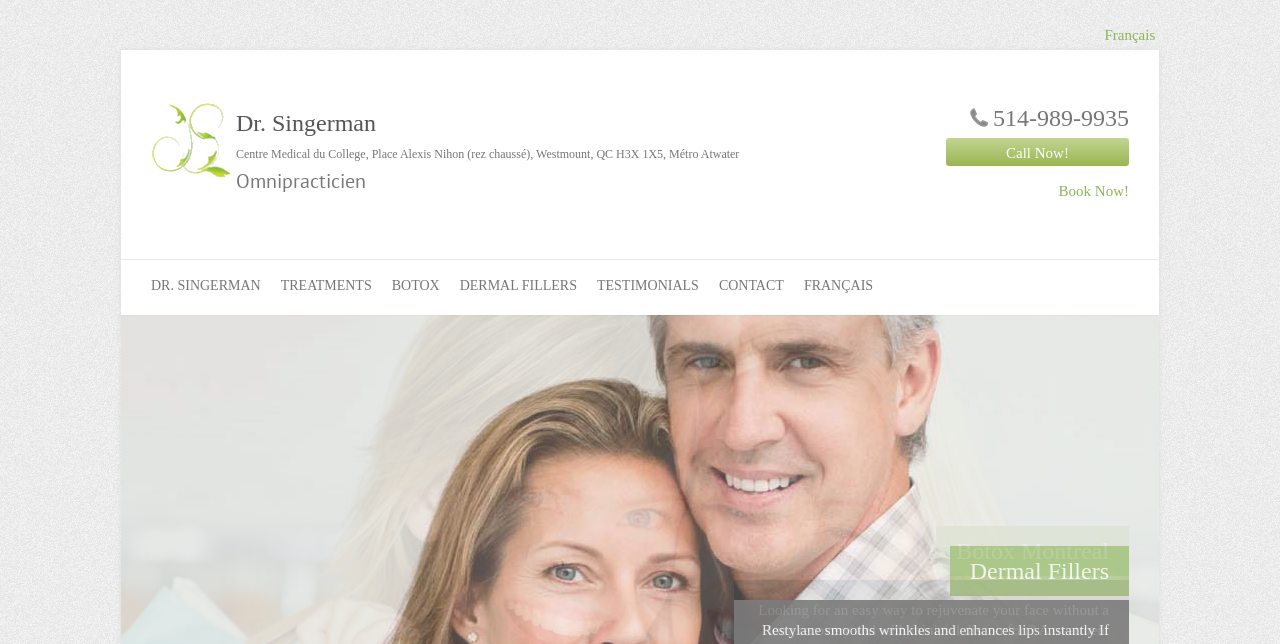Identify the bounding box coordinates of the part that should be clicked to carry out this instruction: "View Dermal Fillers treatment".

[0.306, 0.404, 0.343, 0.489]